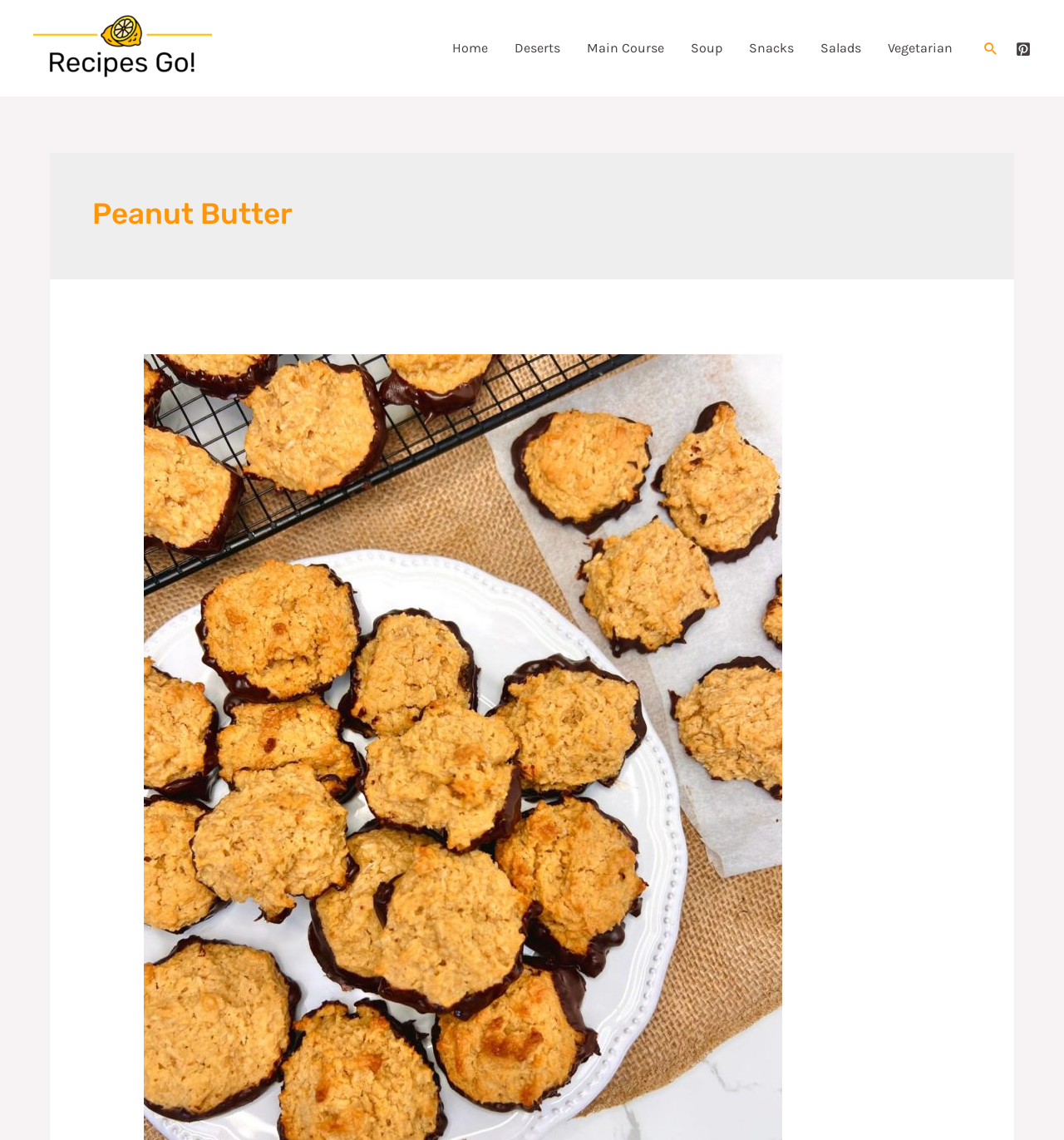Provide the bounding box coordinates for the area that should be clicked to complete the instruction: "search for recipes".

[0.923, 0.035, 0.939, 0.05]